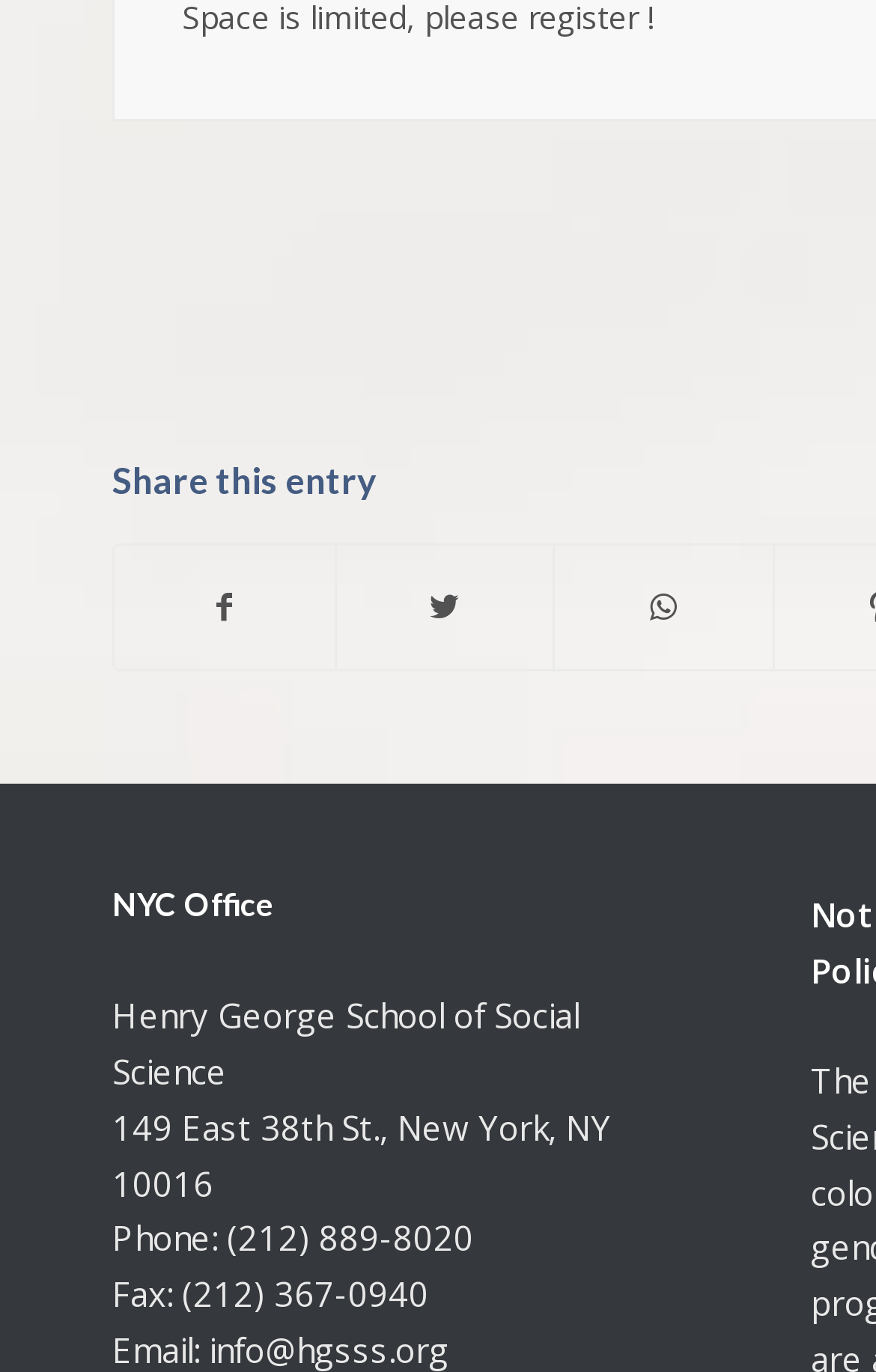What is the phone number of the office?
Based on the screenshot, provide your answer in one word or phrase.

(212) 889-8020